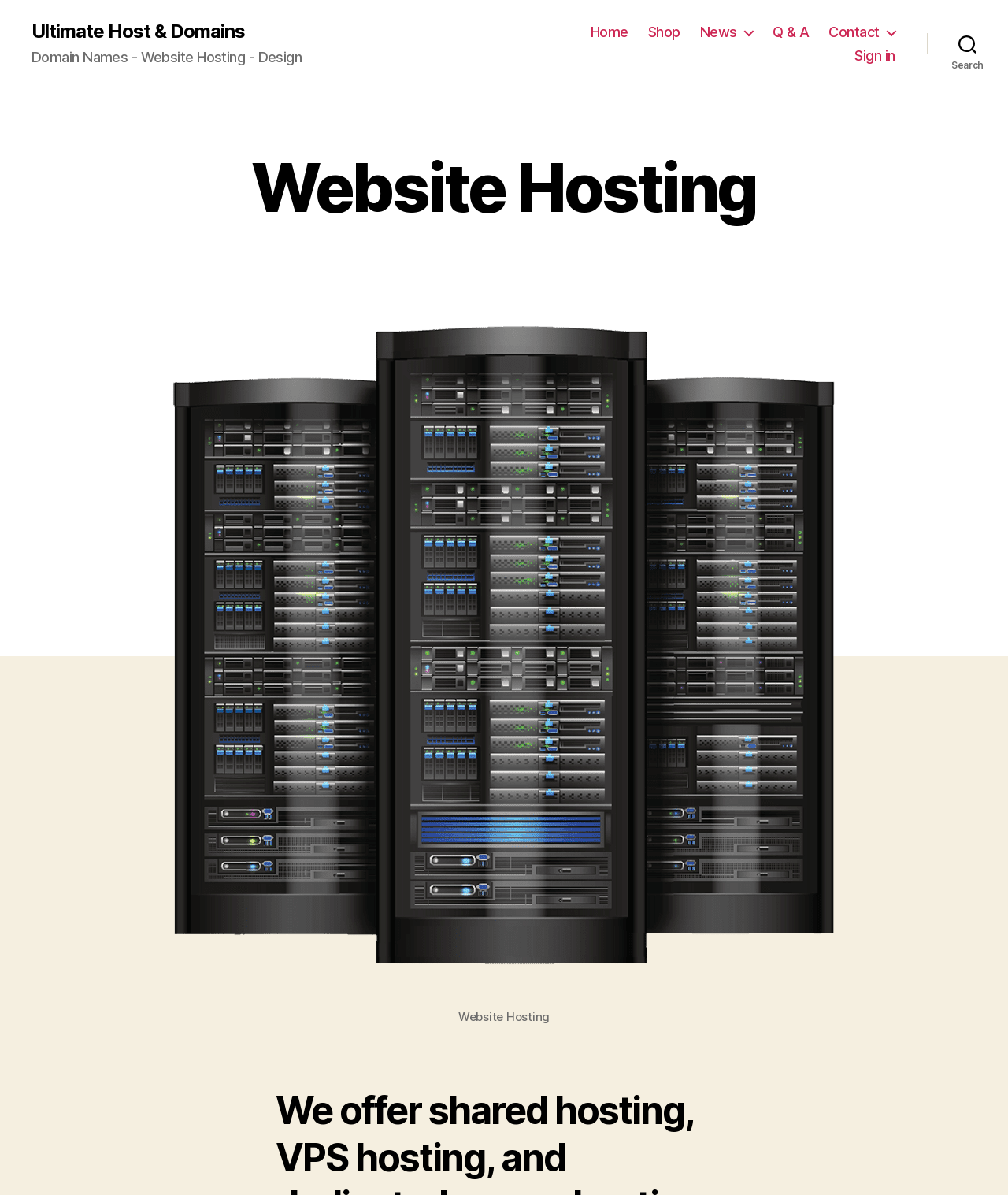Specify the bounding box coordinates for the region that must be clicked to perform the given instruction: "sign in to account".

[0.848, 0.039, 0.888, 0.053]